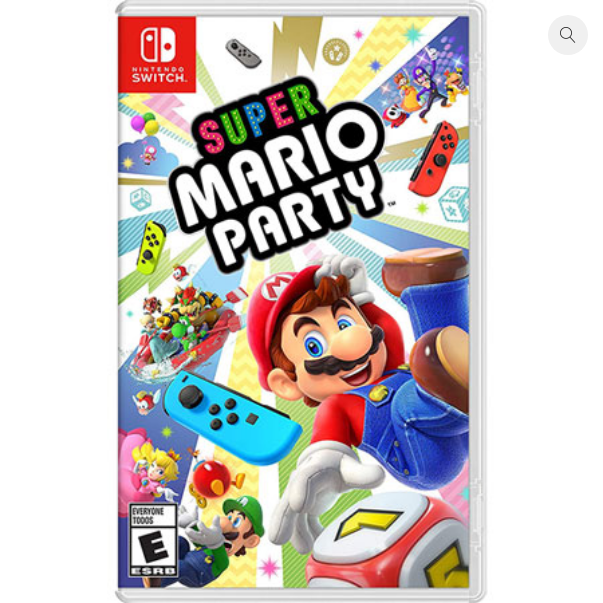Describe in detail everything you see in the image.

The image showcases the vibrant cover art for "Super Mario Party" on the Nintendo Switch. Featuring the iconic character Mario, complete with his signature red hat and overalls, he appears joyfully engaged, holding a Joy-Con controller. The background bursts with colorful bursts and playful elements, including various characters from the Mario universe, symbols, and additional Joy-Con controllers. The title "SUPER MARIO PARTY" is prominently displayed in bold, multicolored letters, conveying the game's lively spirit. This edition is suitable for players of all ages, as indicated by the "Everyone 10+" rating, and promises an entertaining multiplayer experience full of fun and strategy.